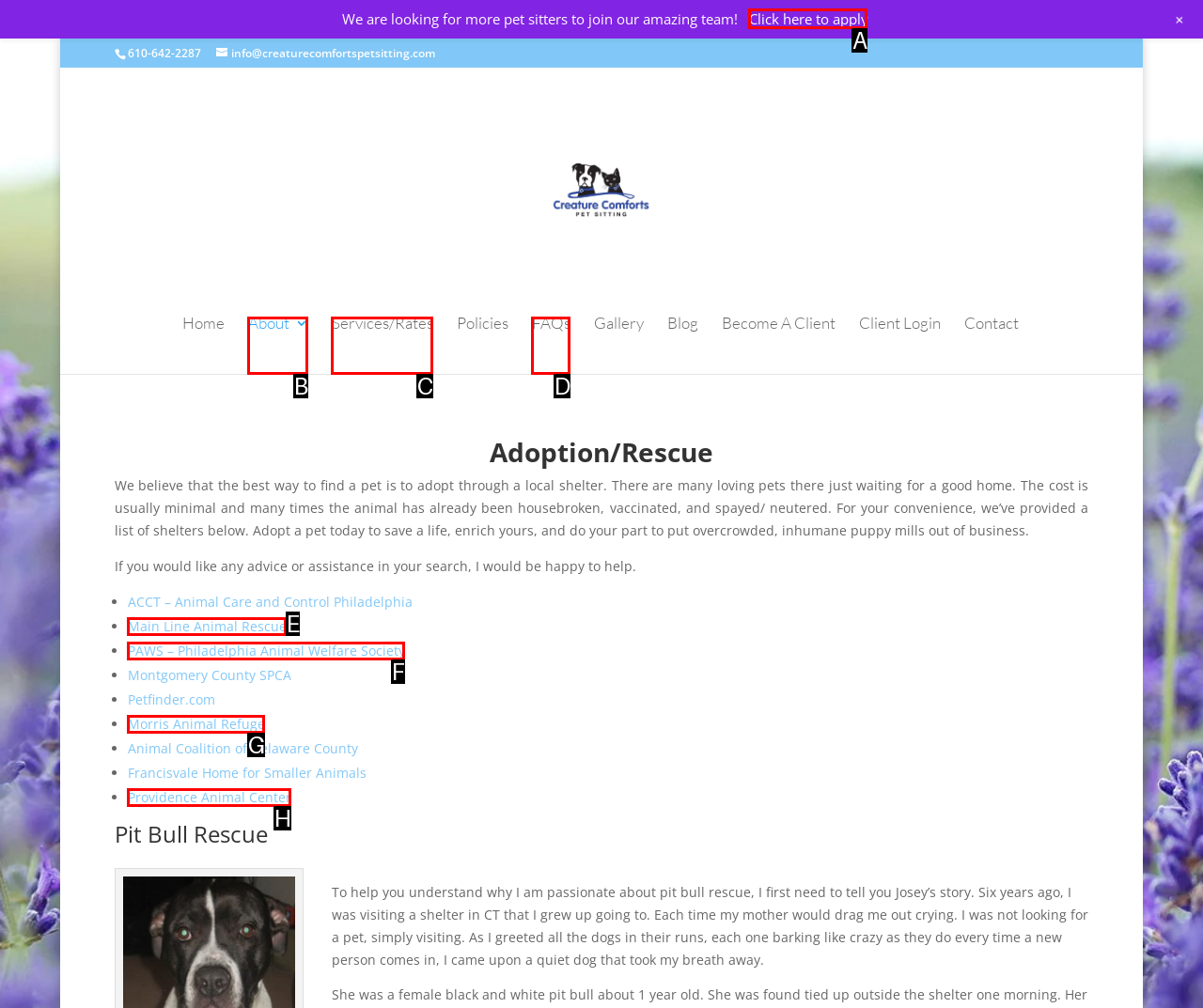Please indicate which HTML element should be clicked to fulfill the following task: Apply to become a pet sitter. Provide the letter of the selected option.

A